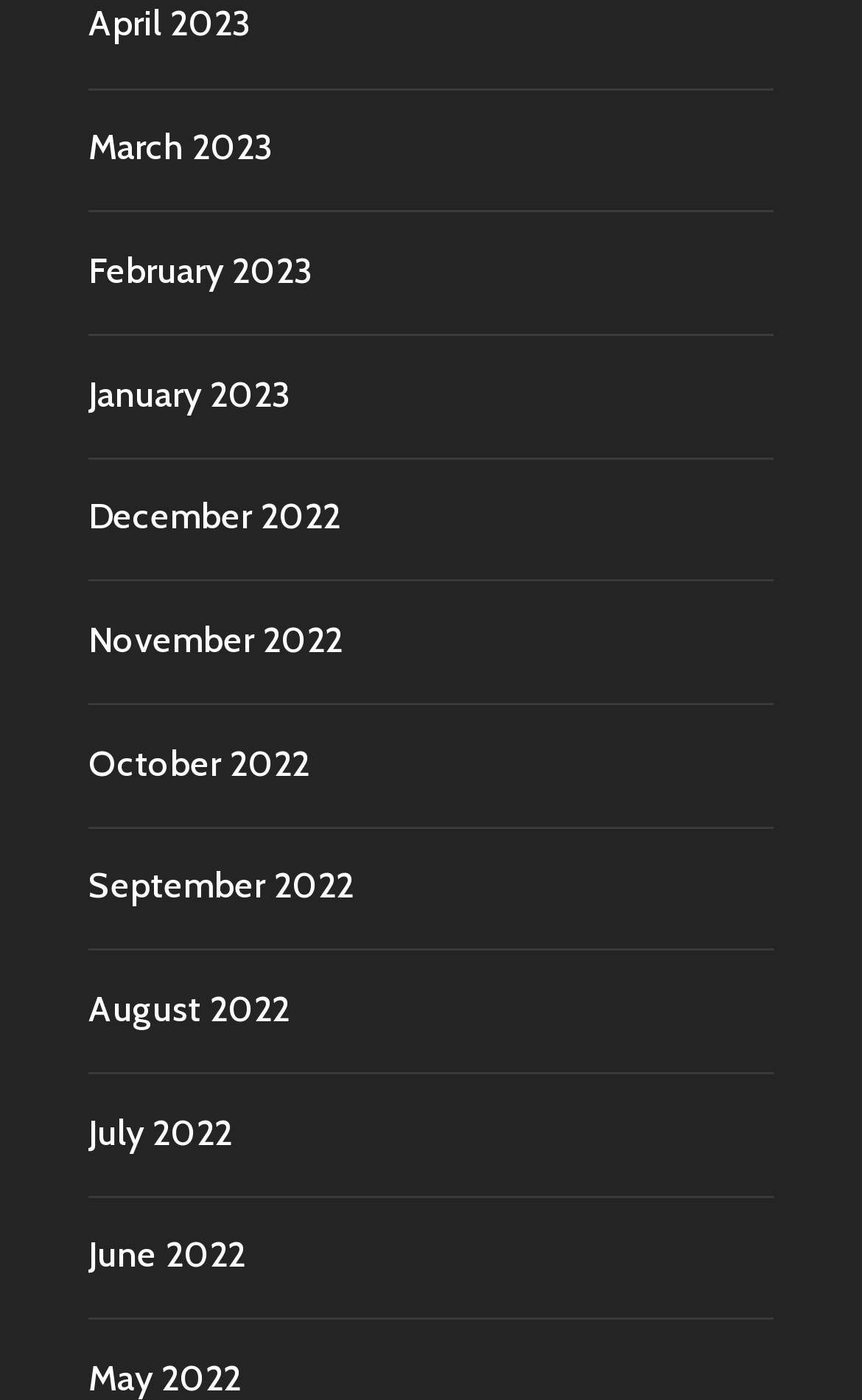Use a single word or phrase to respond to the question:
Are the months listed in chronological order?

Yes